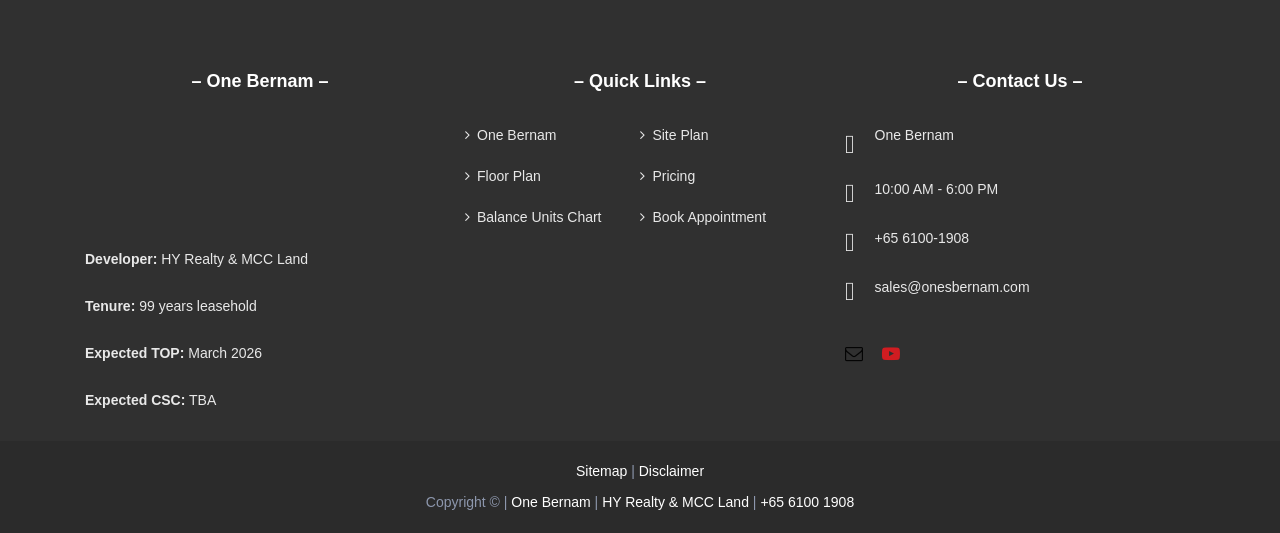Determine the bounding box coordinates of the element's region needed to click to follow the instruction: "Get the contact number". Provide these coordinates as four float numbers between 0 and 1, formatted as [left, top, right, bottom].

[0.683, 0.431, 0.757, 0.461]